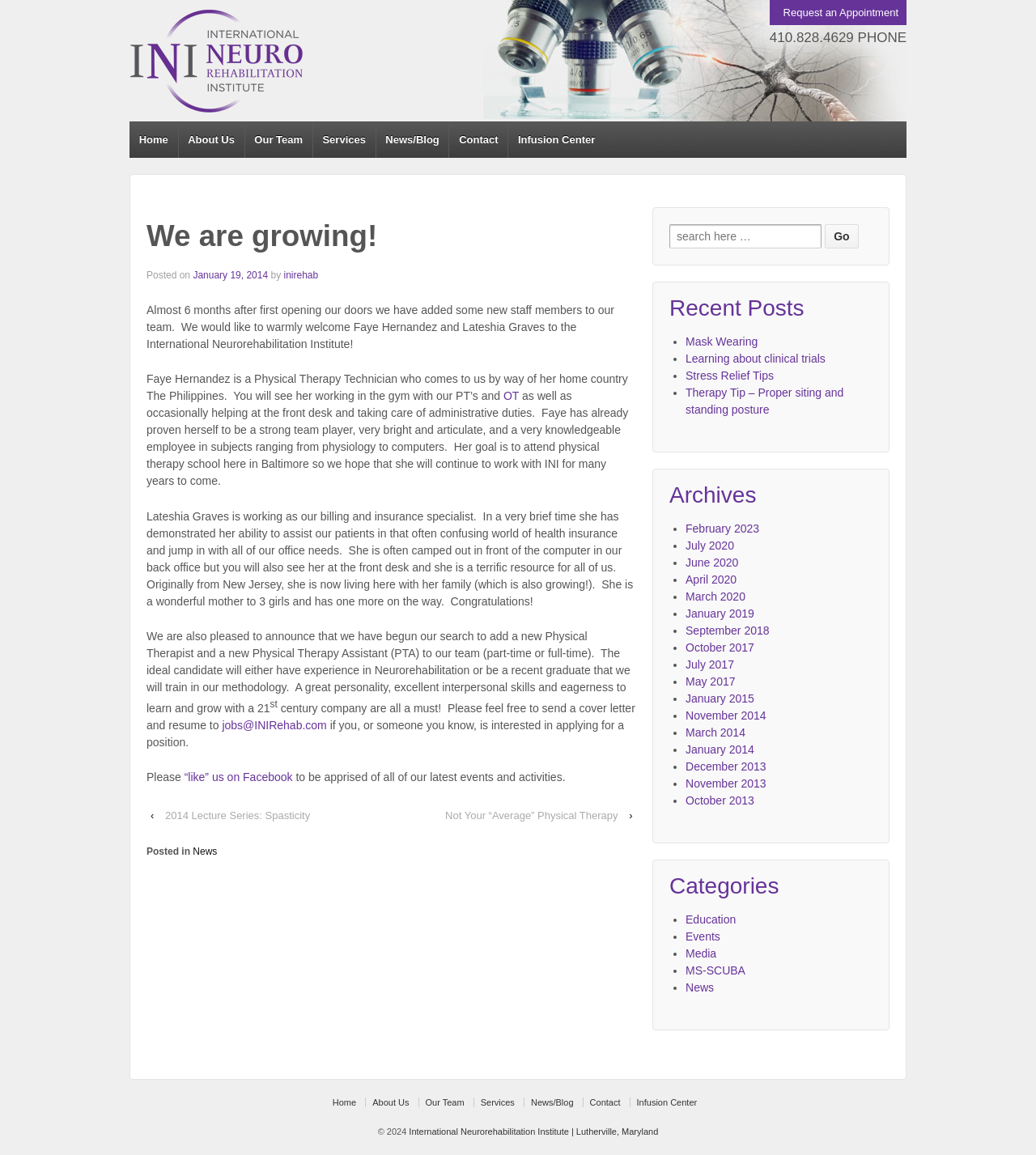Give a concise answer using only one word or phrase for this question:
What positions are available at the institute?

Physical Therapist and Physical Therapy Assistant